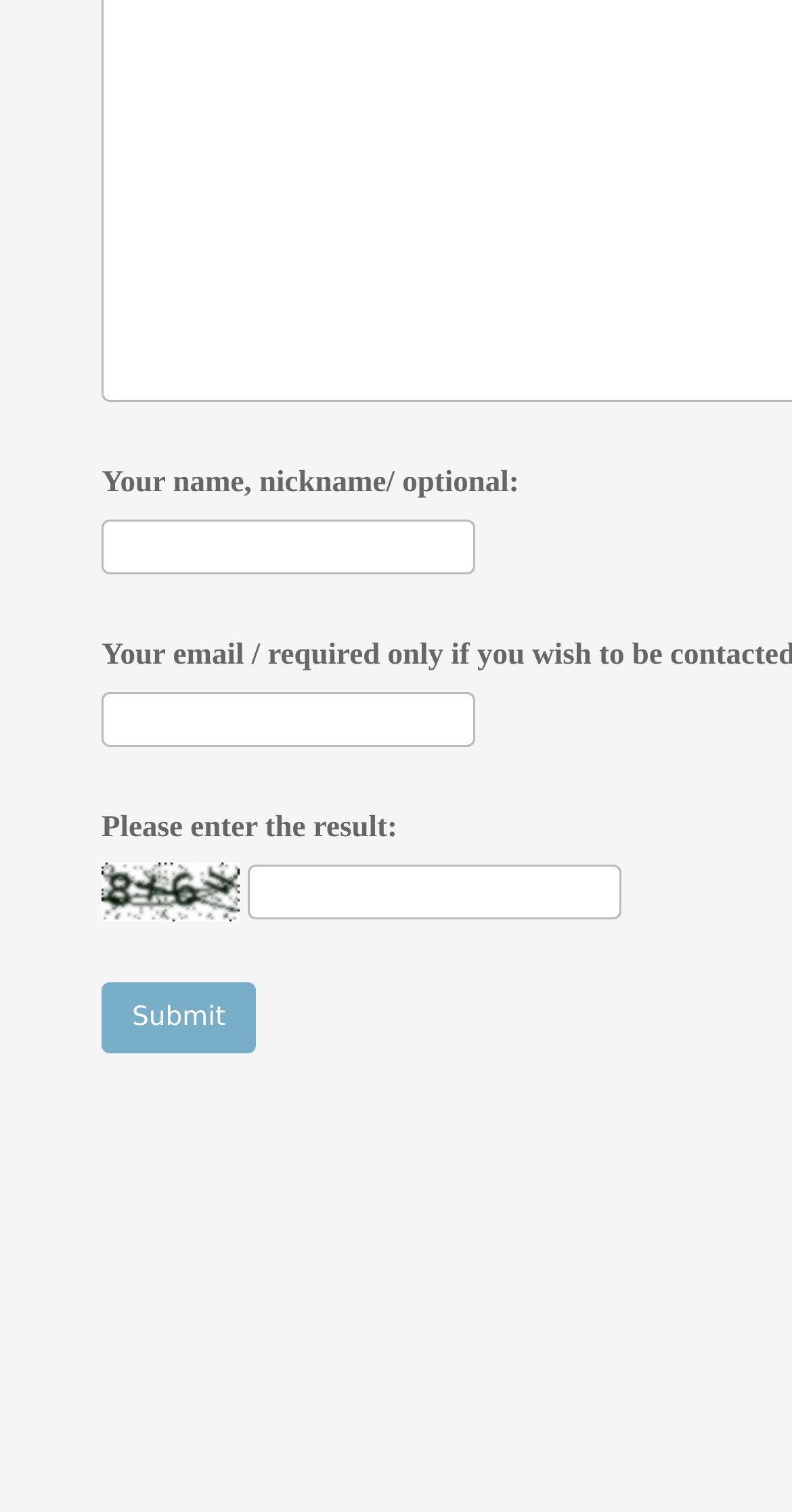Examine the screenshot and answer the question in as much detail as possible: What is the position of the 'Submit' button?

The 'Submit' button is located at the bottom left of the webpage, with its bounding box coordinates being [0.128, 0.649, 0.323, 0.696].